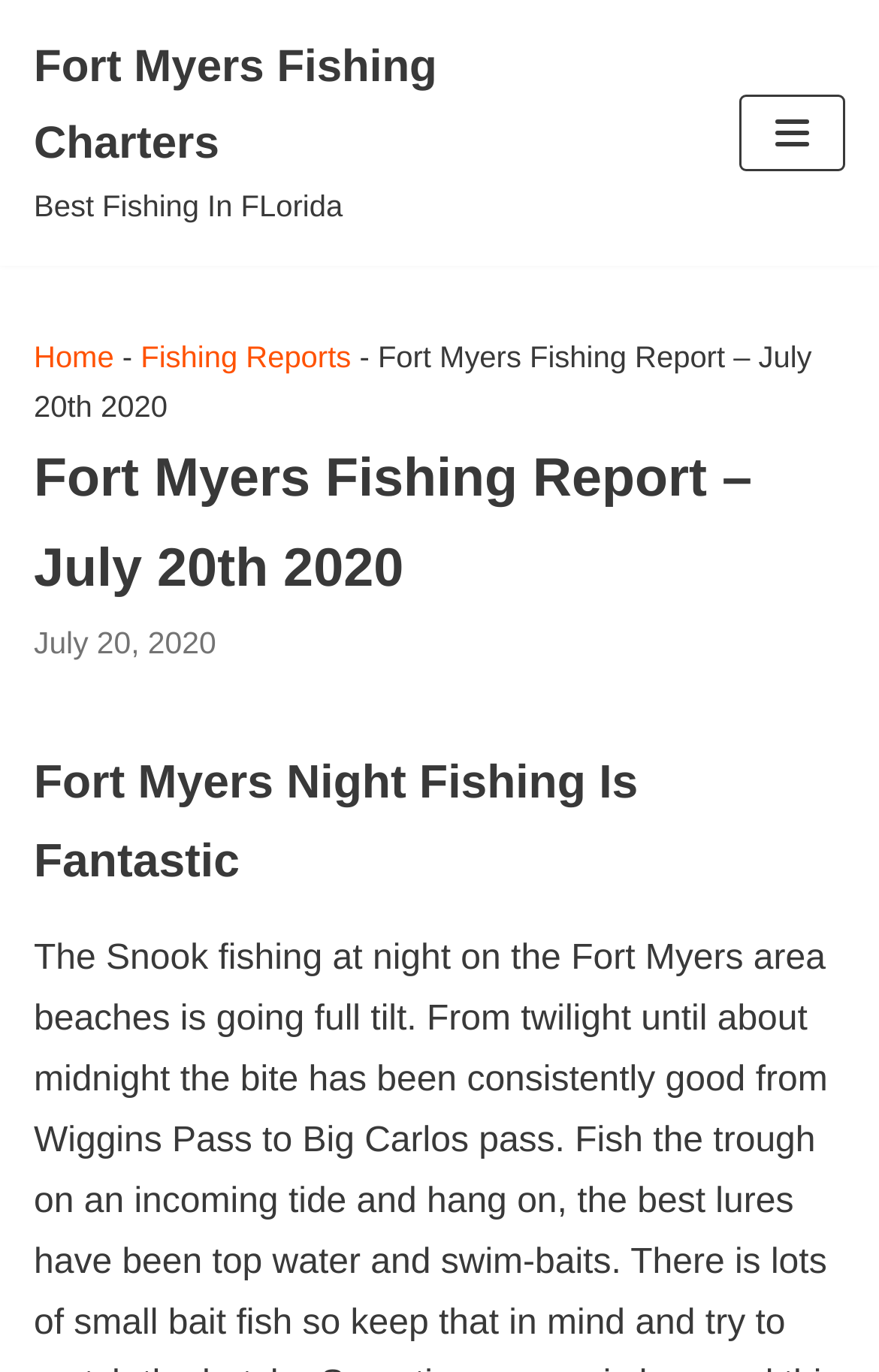Using the format (top-left x, top-left y, bottom-right x, bottom-right y), and given the element description, identify the bounding box coordinates within the screenshot: Home

[0.038, 0.248, 0.13, 0.272]